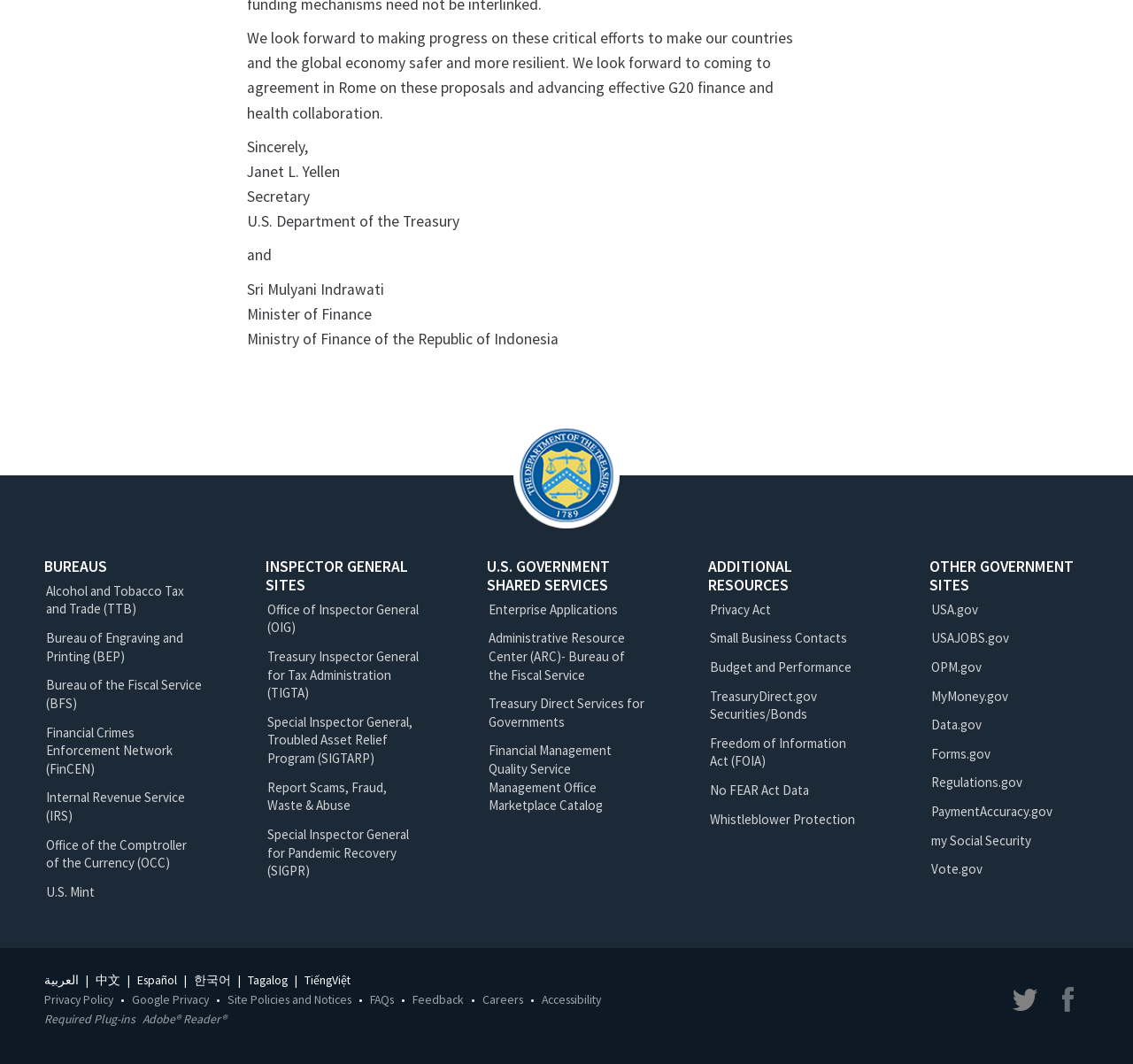Could you specify the bounding box coordinates for the clickable section to complete the following instruction: "Go to the 'TreasuryDirect.gov Securities/Bonds' page"?

[0.626, 0.646, 0.721, 0.679]